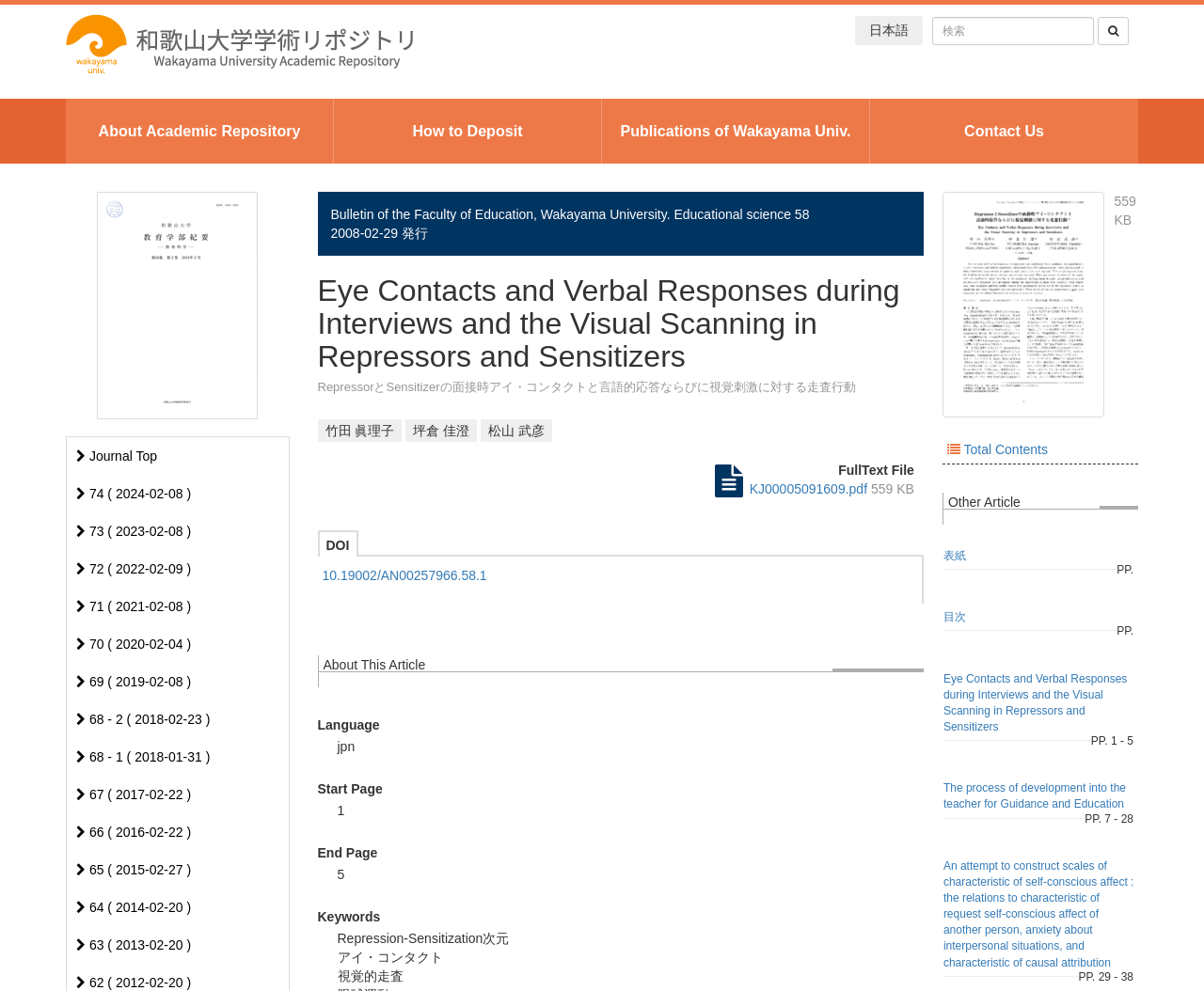Using the given description, provide the bounding box coordinates formatted as (top-left x, top-left y, bottom-right x, bottom-right y), with all values being floating point numbers between 0 and 1. Description: Contact Us

[0.723, 0.1, 0.945, 0.165]